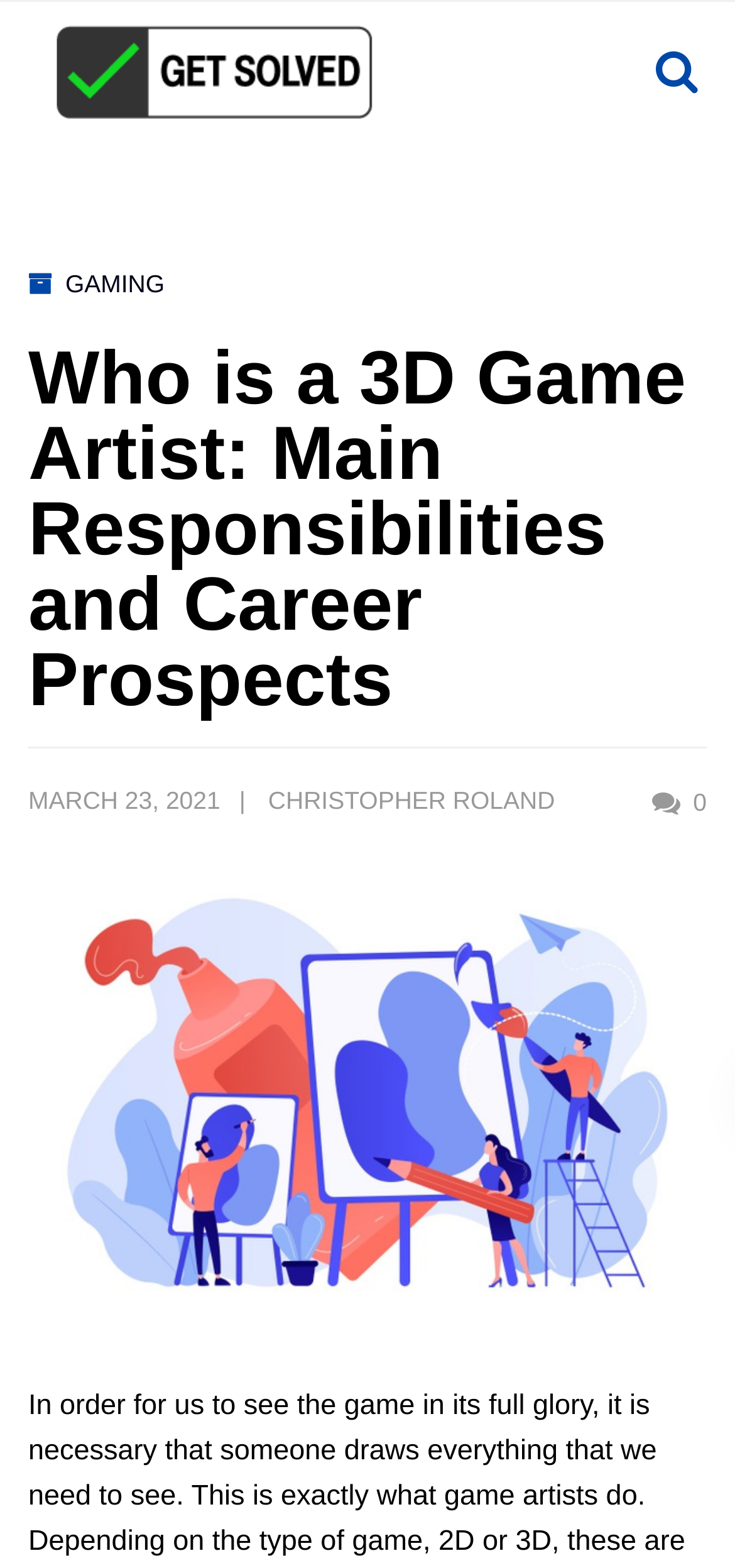Identify the first-level heading on the webpage and generate its text content.

Who is a 3D Game Artist: Main Responsibilities and Career Prospects